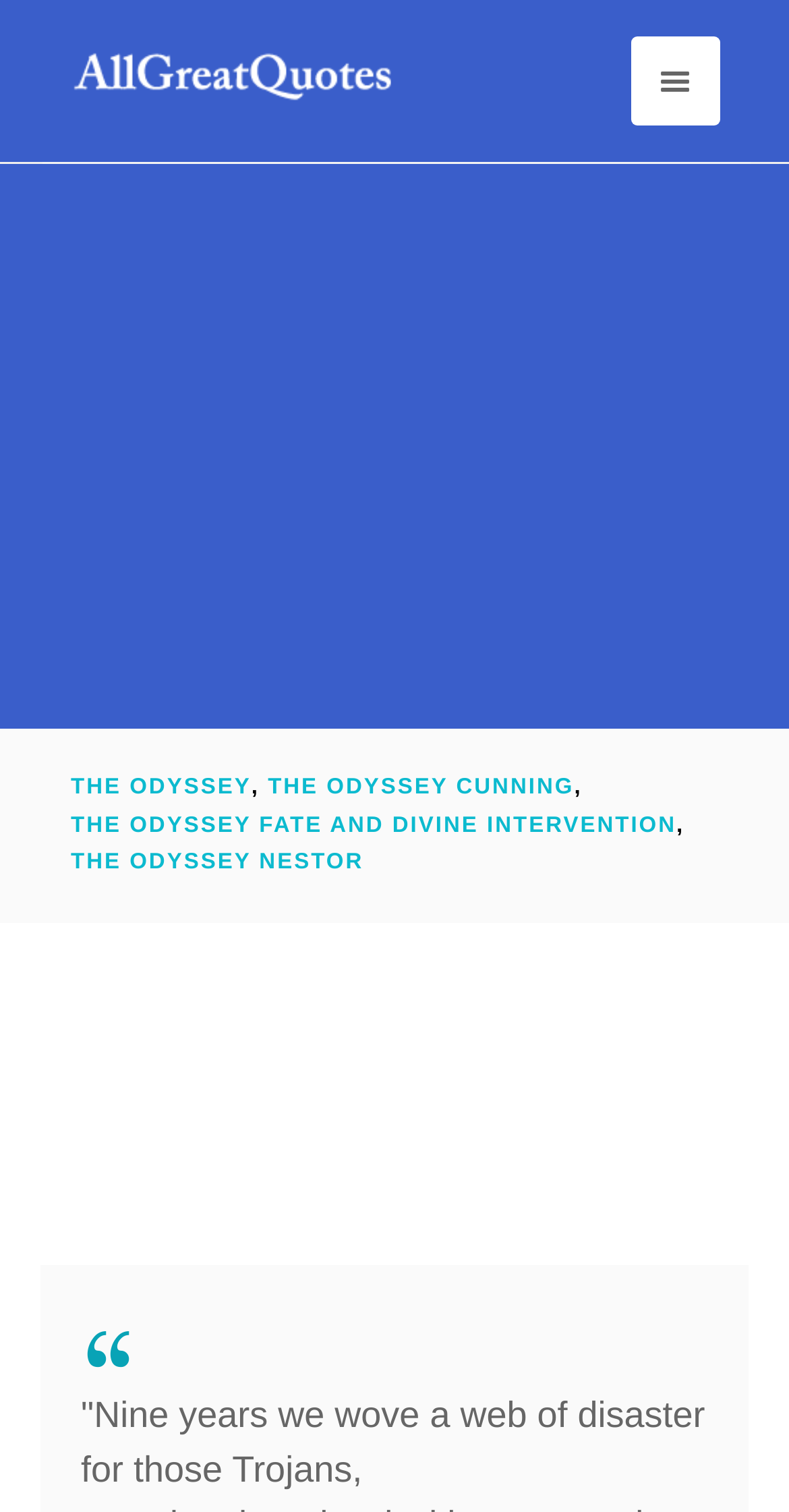What is the quote mentioned at the bottom of the webpage?
Answer the question based on the image using a single word or a brief phrase.

Nine years we wove a web of disaster for those Trojans,